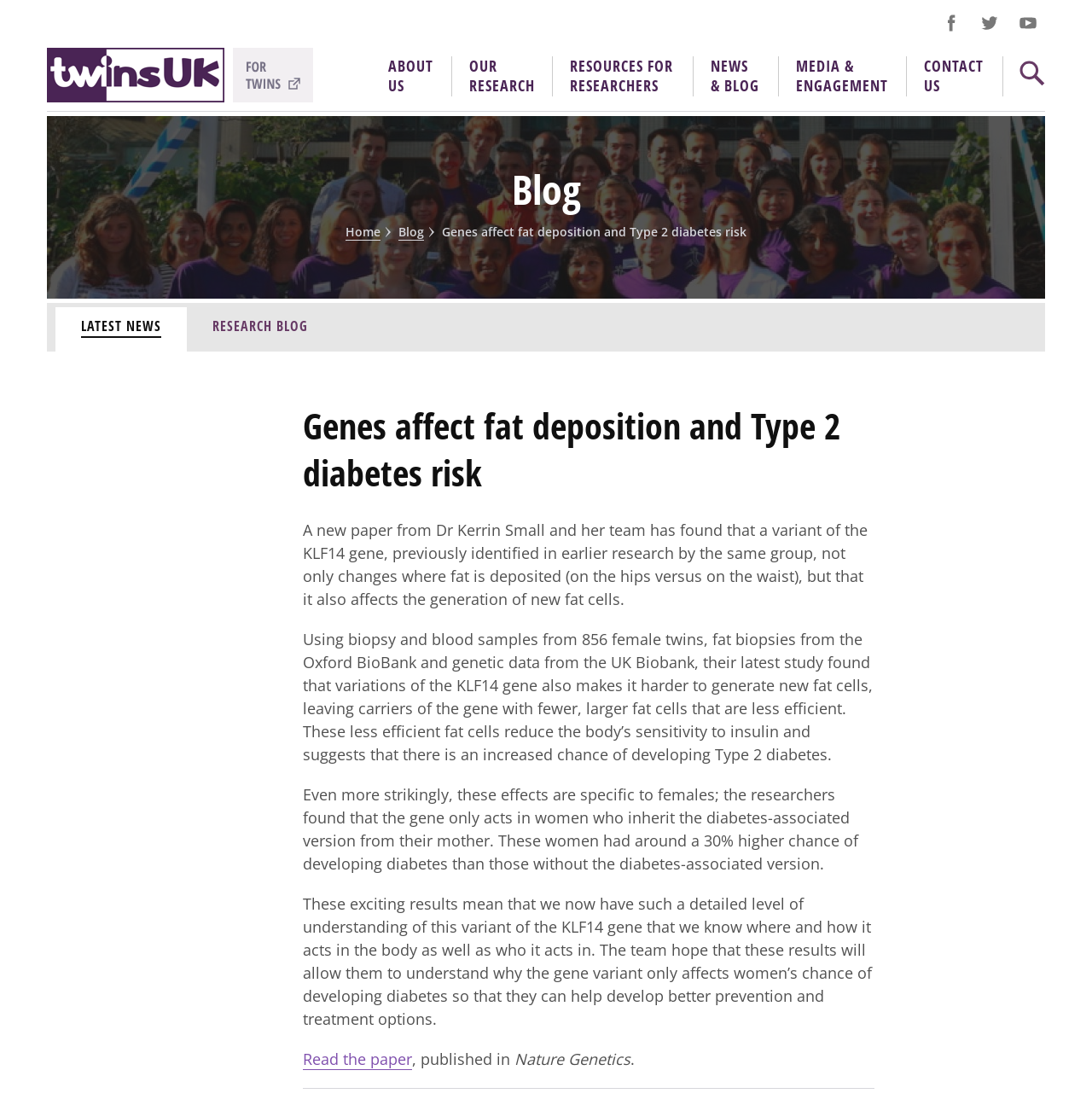Provide an in-depth caption for the elements present on the webpage.

The webpage is about a research study on the relationship between genes and Type 2 diabetes risk, specifically focusing on the KLF14 gene. At the top of the page, there are several links to different sections of the website, including "ABOUT US", "OUR RESEARCH", and "NEWS & BLOG". 

To the left of these links, there is a TwinsUK logo, accompanied by a link to the "Twin Zone" section. Below these links, there is a search box and a button. 

The main content of the page is an article about the research study, which is divided into several sections. The article title, "Genes affect fat deposition and Type 2 diabetes risk", is displayed prominently at the top. 

The article begins with a brief introduction, followed by three paragraphs that describe the study's findings. The text explains how the KLF14 gene affects fat deposition and increases the risk of Type 2 diabetes, particularly in women who inherit the gene from their mother. 

At the bottom of the article, there is a link to read the full paper, published in Nature Genetics. The article is accompanied by a large image that spans most of the page's width, likely an illustration or graph related to the research study.